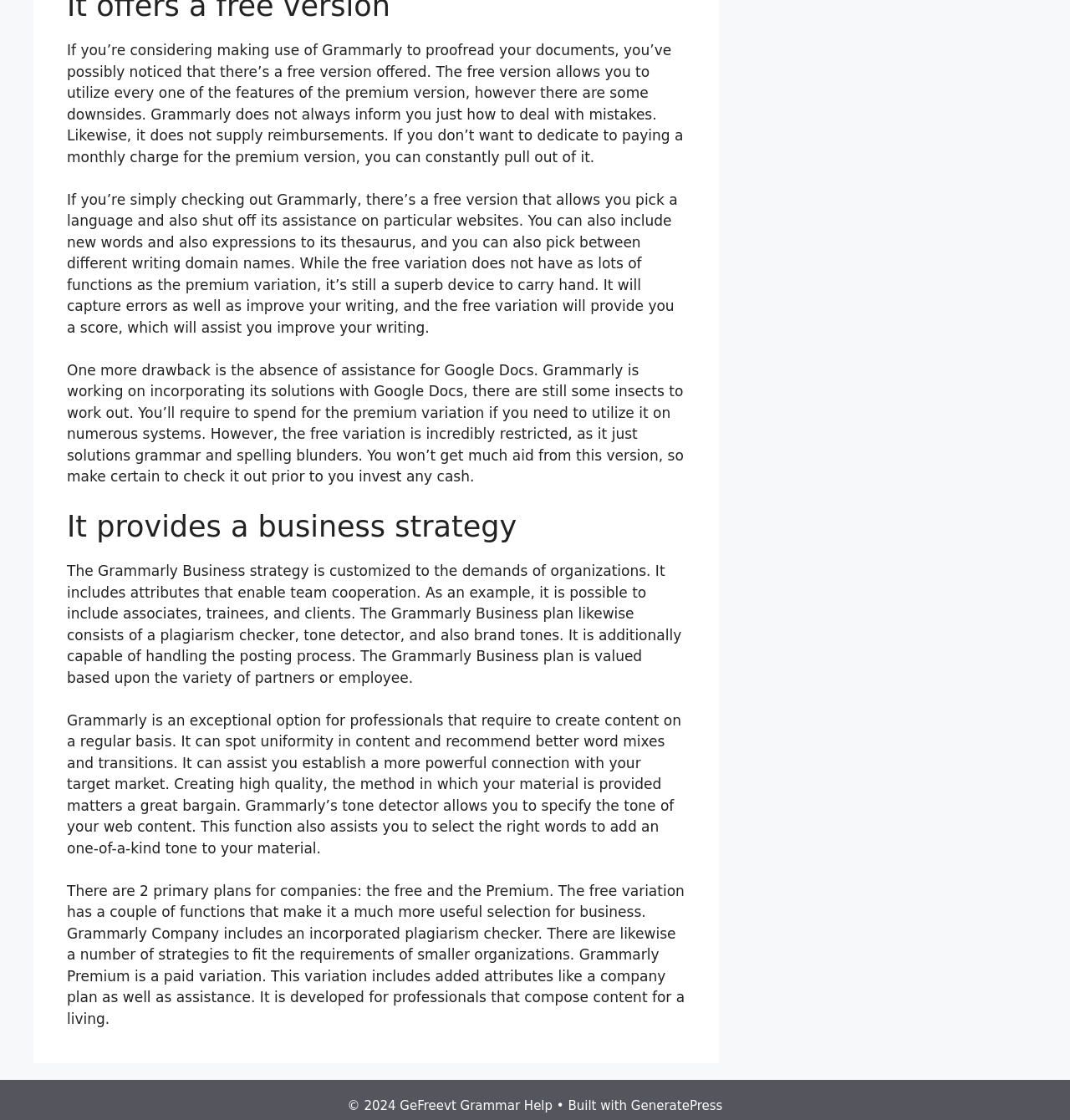Answer the question with a brief word or phrase:
What is the limitation of the free version of Grammarly?

Limited features